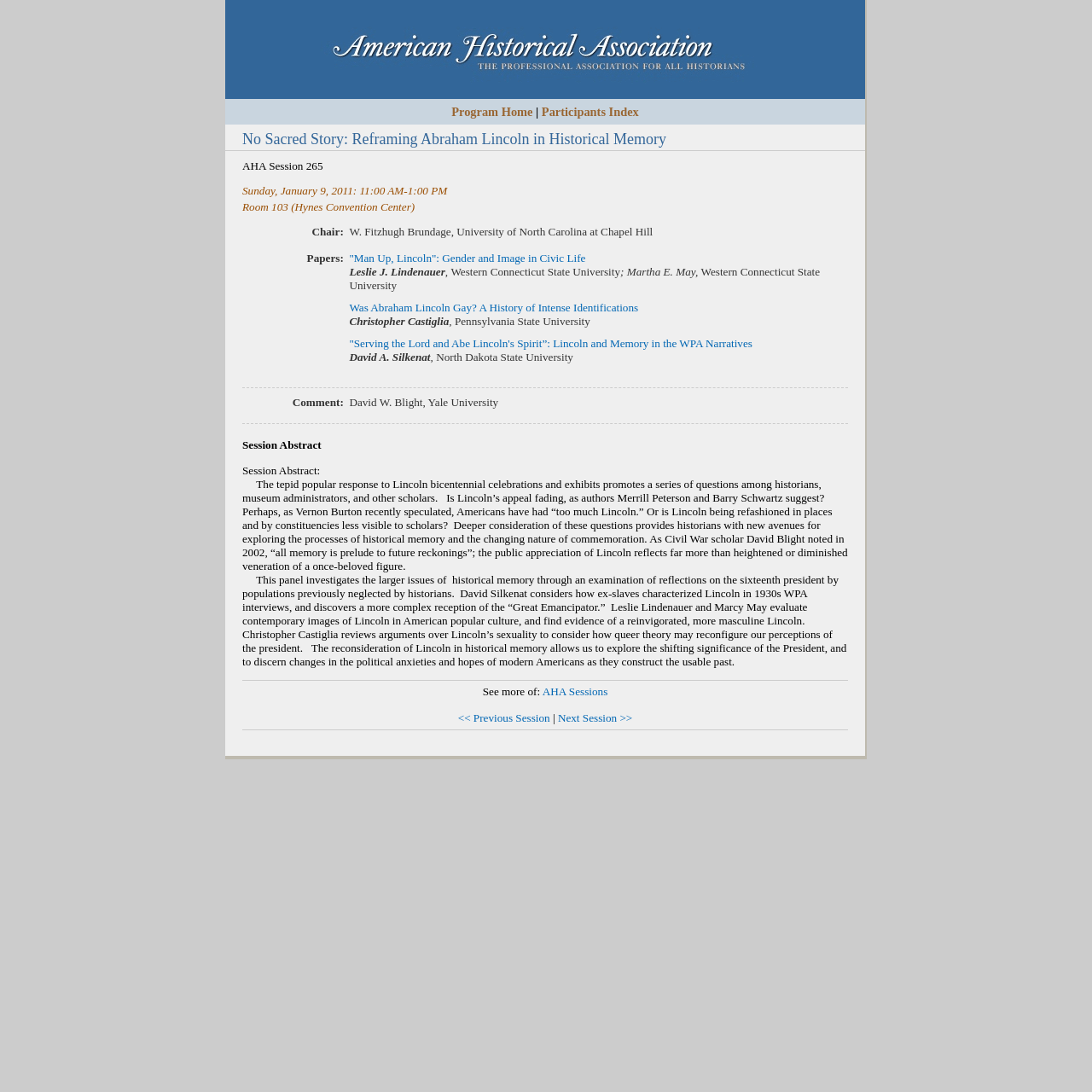Use a single word or phrase to answer the question:
What is the topic of the session?

Reframing Abraham Lincoln in Historical Memory